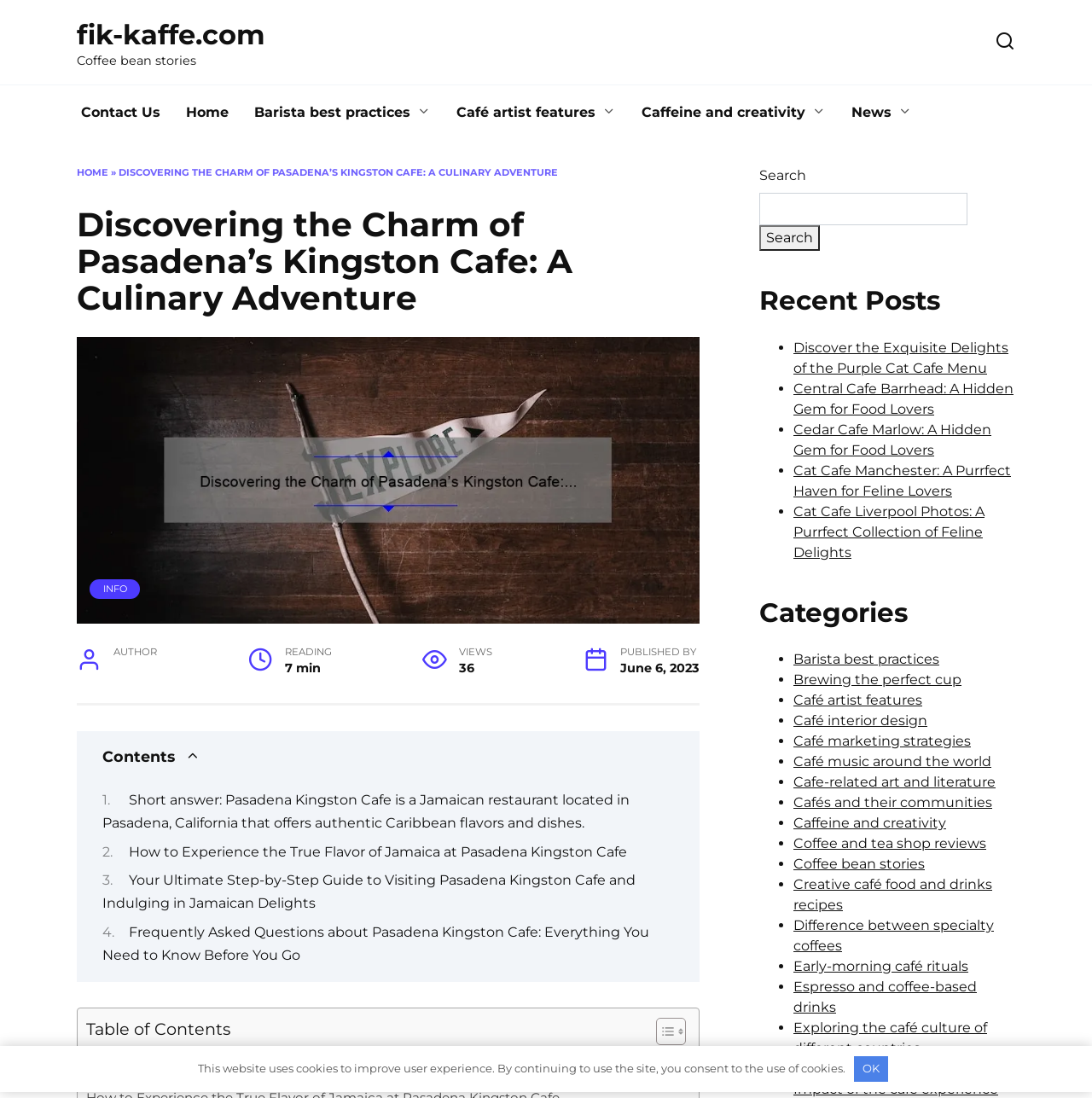Identify the bounding box for the UI element specified in this description: "Toggle". The coordinates must be four float numbers between 0 and 1, formatted as [left, top, right, bottom].

[0.589, 0.927, 0.624, 0.953]